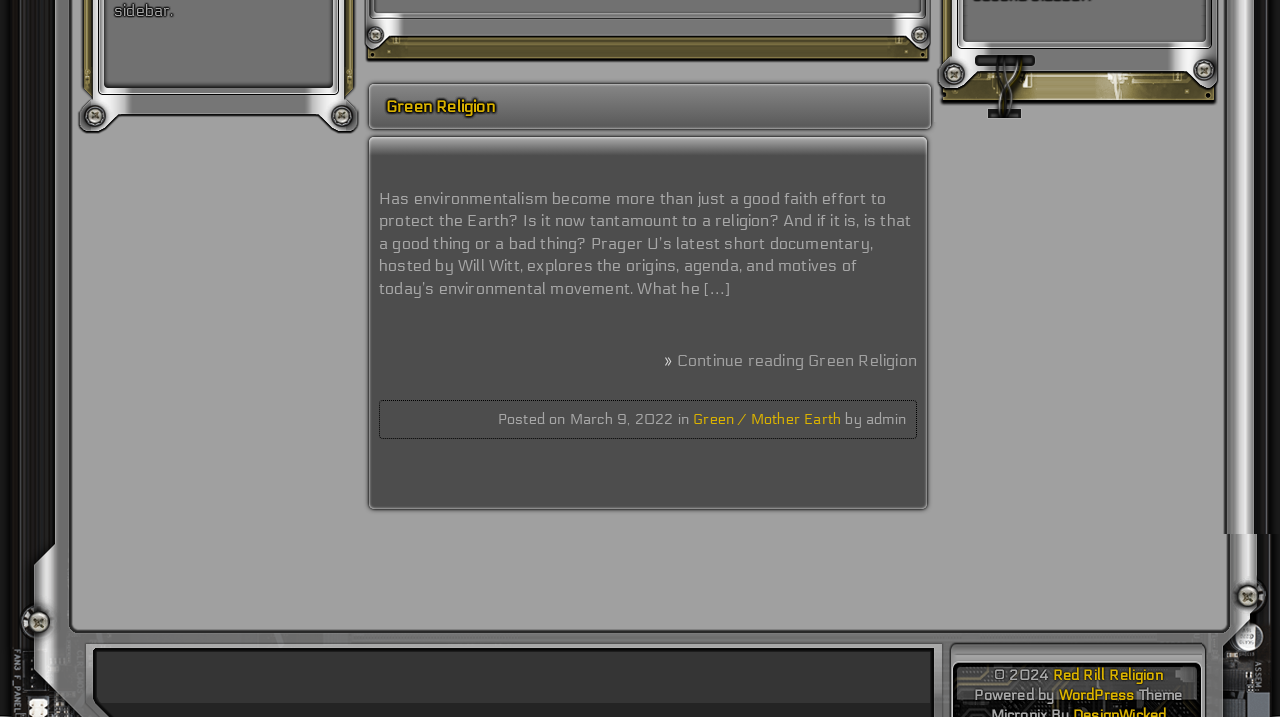Specify the bounding box coordinates (top-left x, top-left y, bottom-right x, bottom-right y) of the UI element in the screenshot that matches this description: WordPress

[0.827, 0.958, 0.886, 0.982]